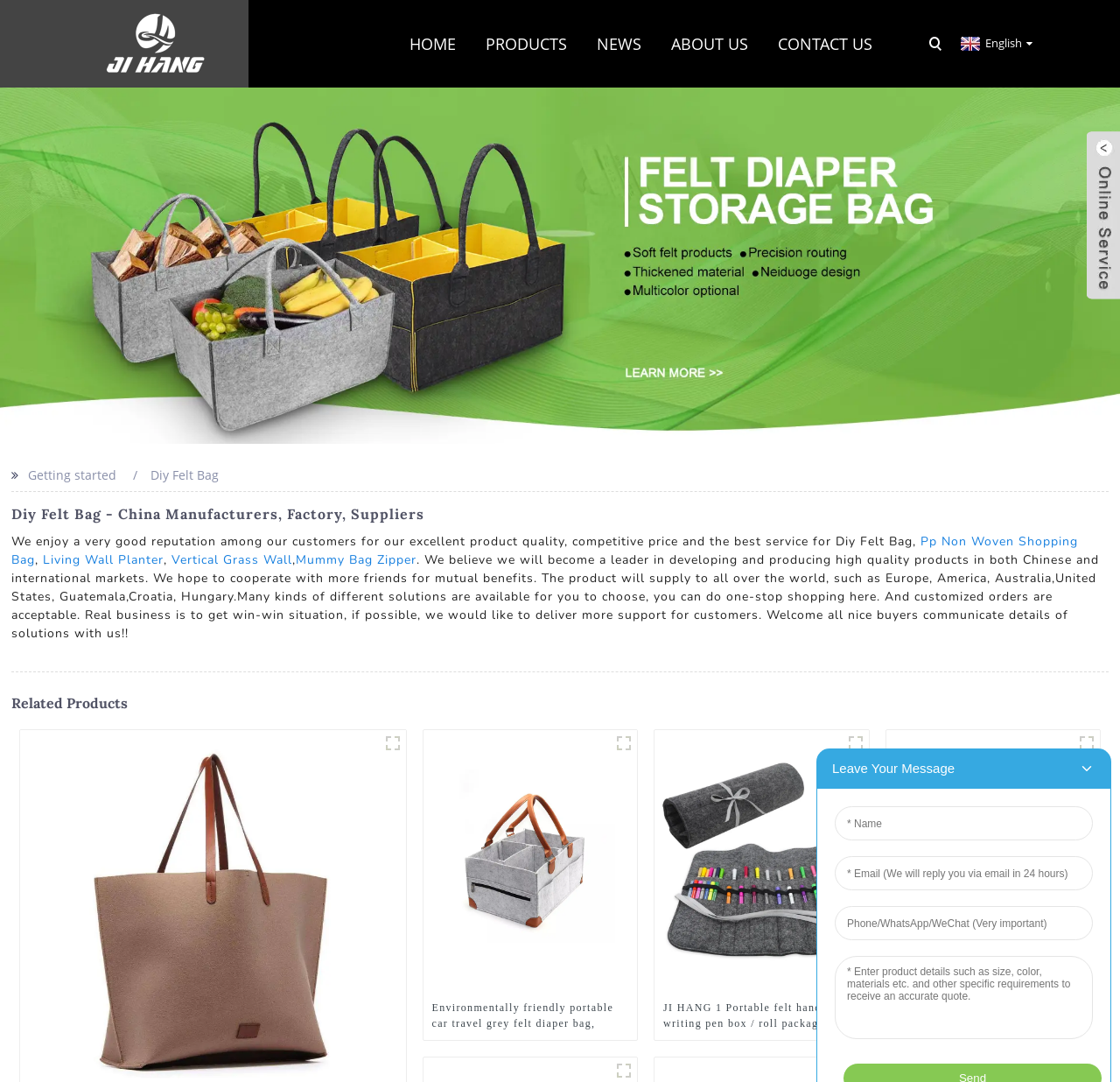Can you locate the main headline on this webpage and provide its text content?

Diy Felt Bag - China Manufacturers, Factory, Suppliers